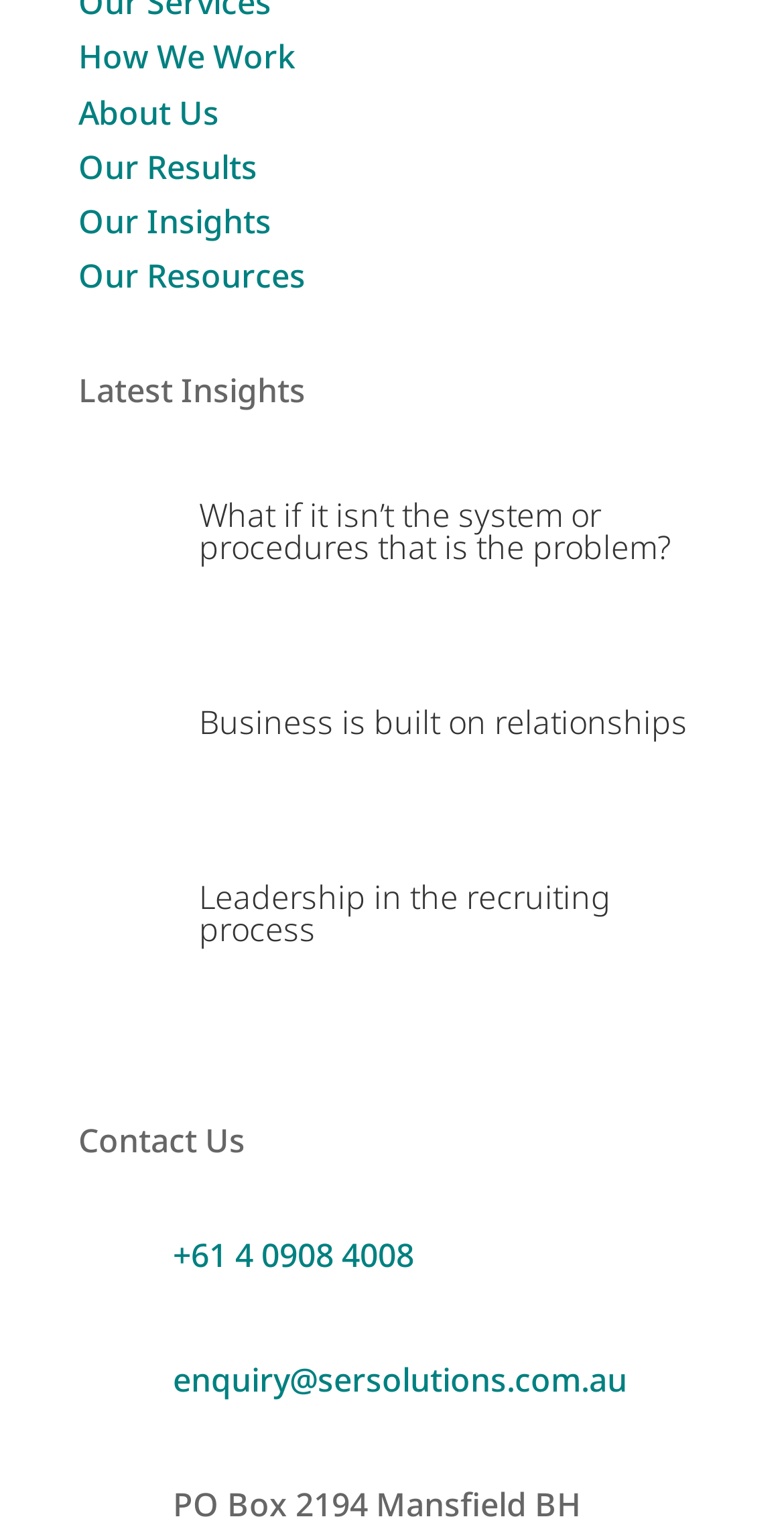Identify the bounding box coordinates of the clickable region required to complete the instruction: "Go to Home". The coordinates should be given as four float numbers within the range of 0 and 1, i.e., [left, top, right, bottom].

None